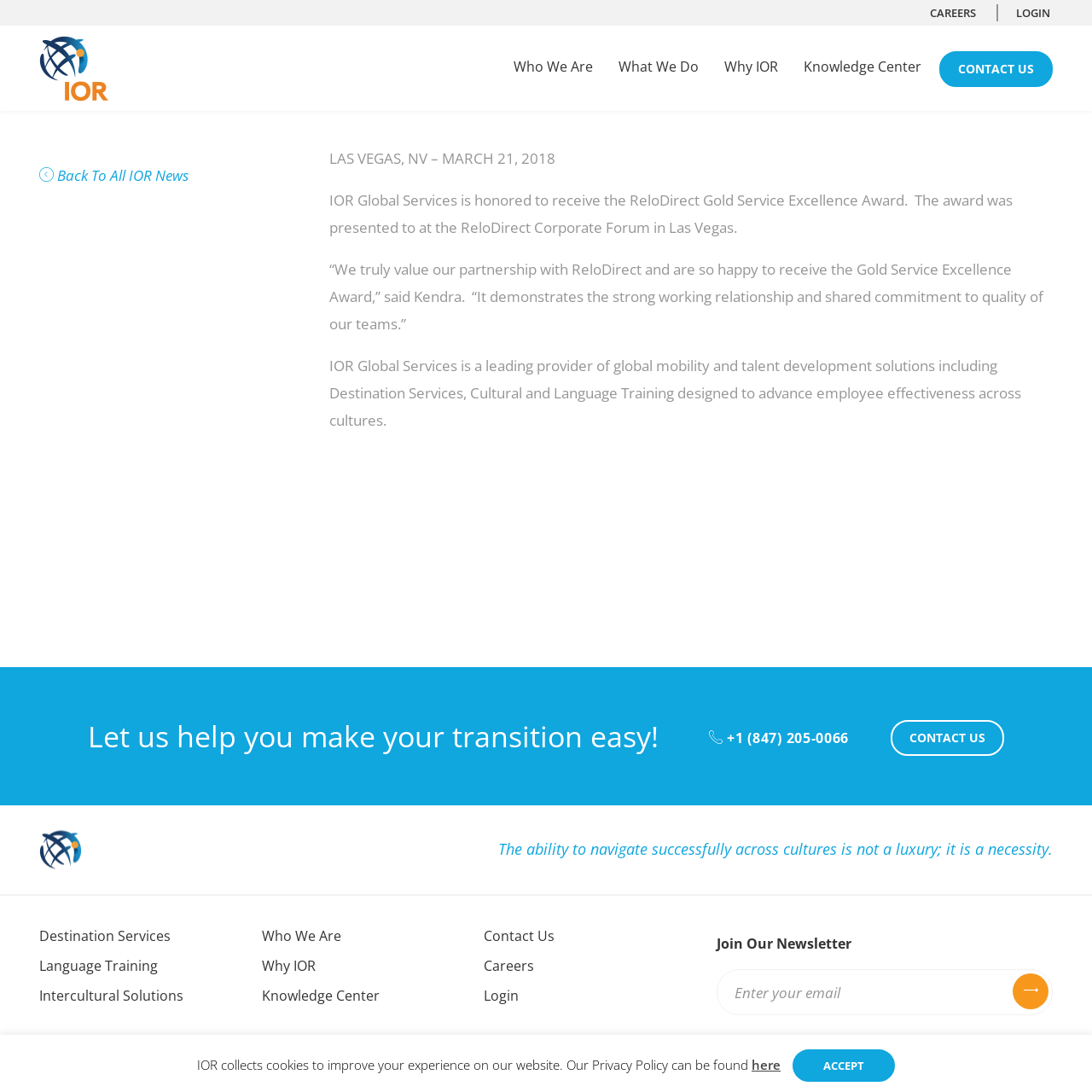Determine the bounding box coordinates for the clickable element to execute this instruction: "Click on the 'LOGIN' link". Provide the coordinates as four float numbers between 0 and 1, i.e., [left, top, right, bottom].

[0.93, 0.005, 0.962, 0.019]